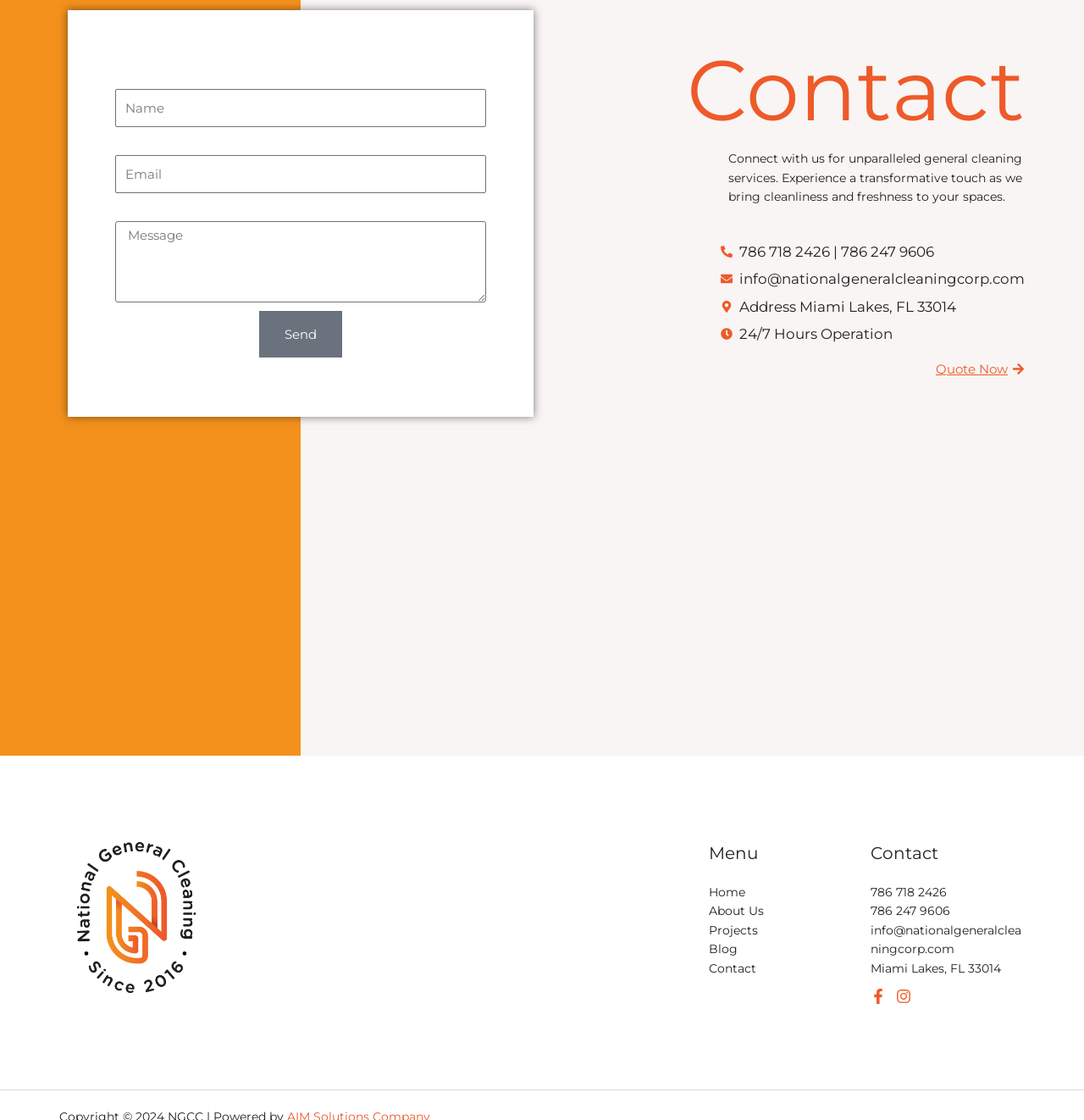Determine the bounding box coordinates for the area that needs to be clicked to fulfill this task: "Get a quote now". The coordinates must be given as four float numbers between 0 and 1, i.e., [left, top, right, bottom].

[0.863, 0.324, 0.945, 0.337]